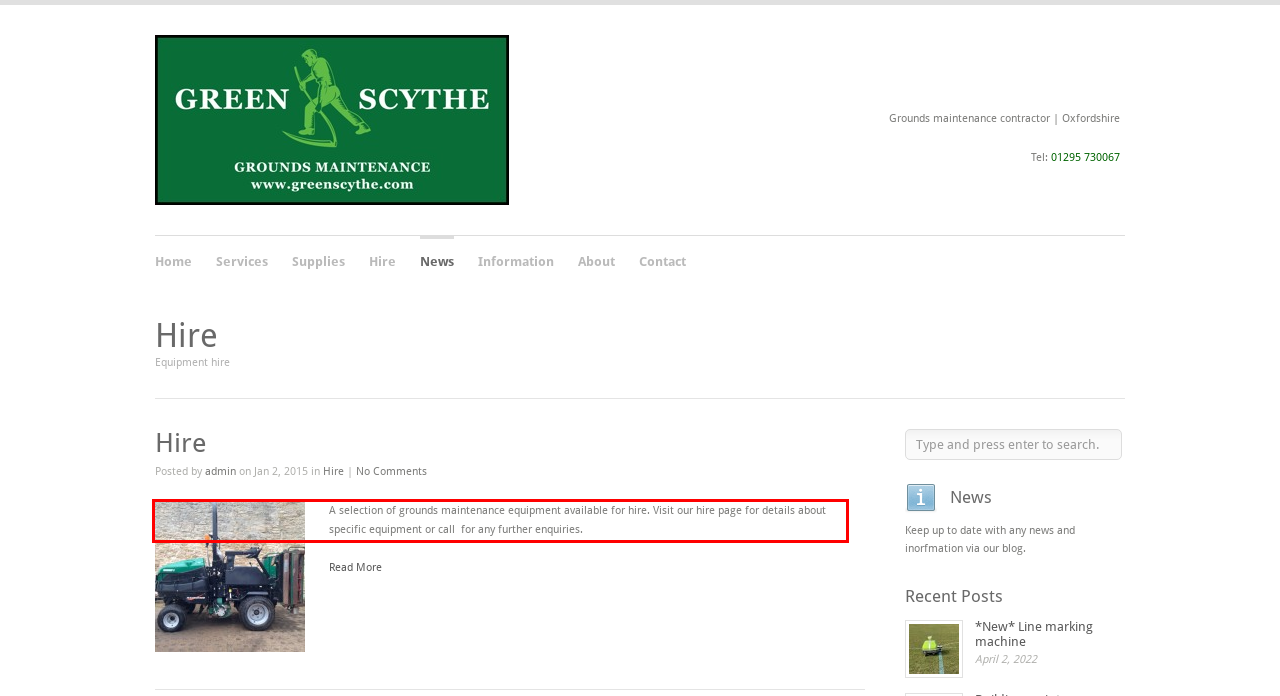Please take the screenshot of the webpage, find the red bounding box, and generate the text content that is within this red bounding box.

A selection of grounds maintenance equipment available for hire. Visit our hire page for details about specific equipment or call for any further enquiries.